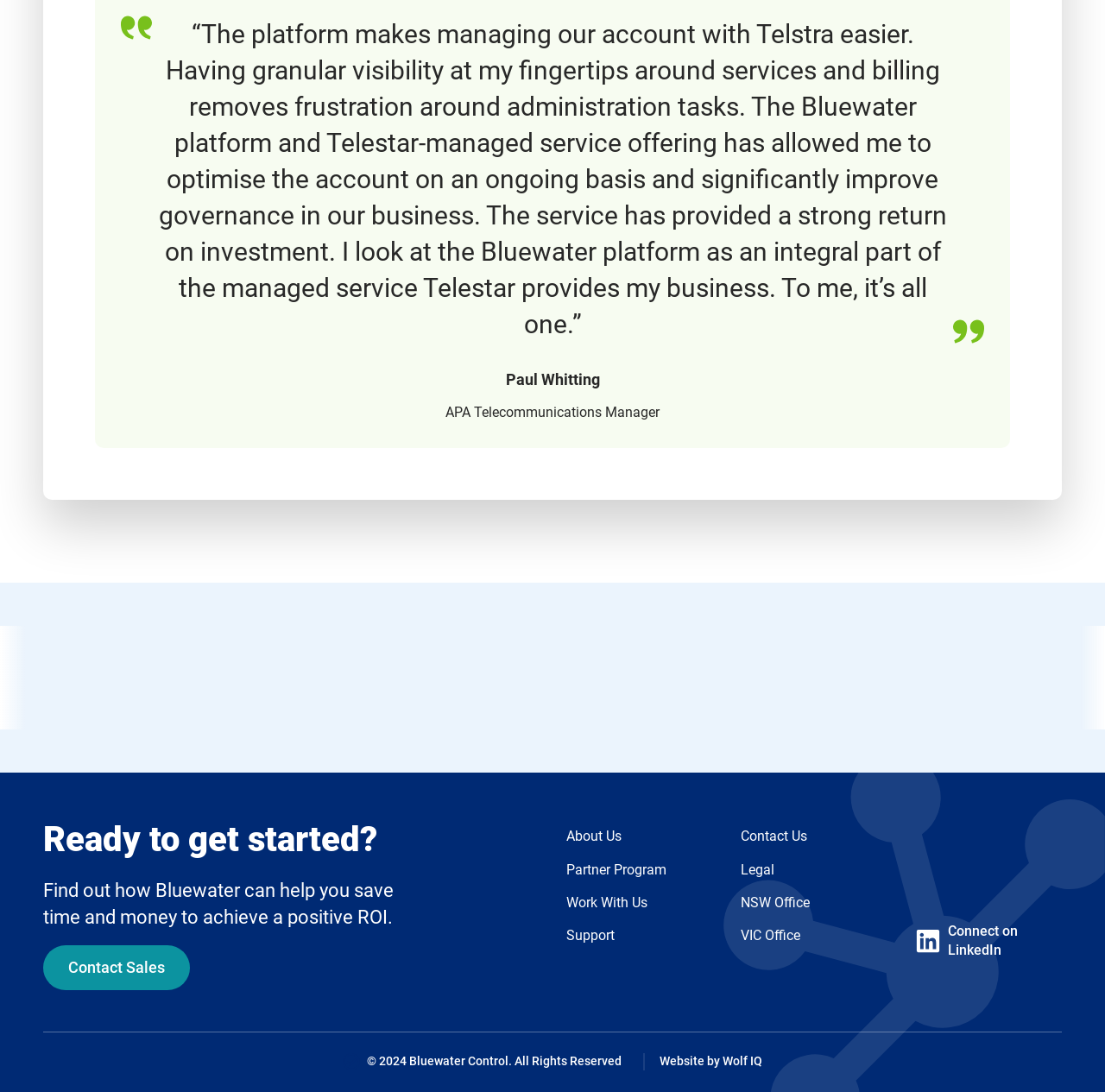Identify the bounding box coordinates of the clickable region required to complete the instruction: "View the Partner Program". The coordinates should be given as four float numbers within the range of 0 and 1, i.e., [left, top, right, bottom].

[0.512, 0.79, 0.603, 0.803]